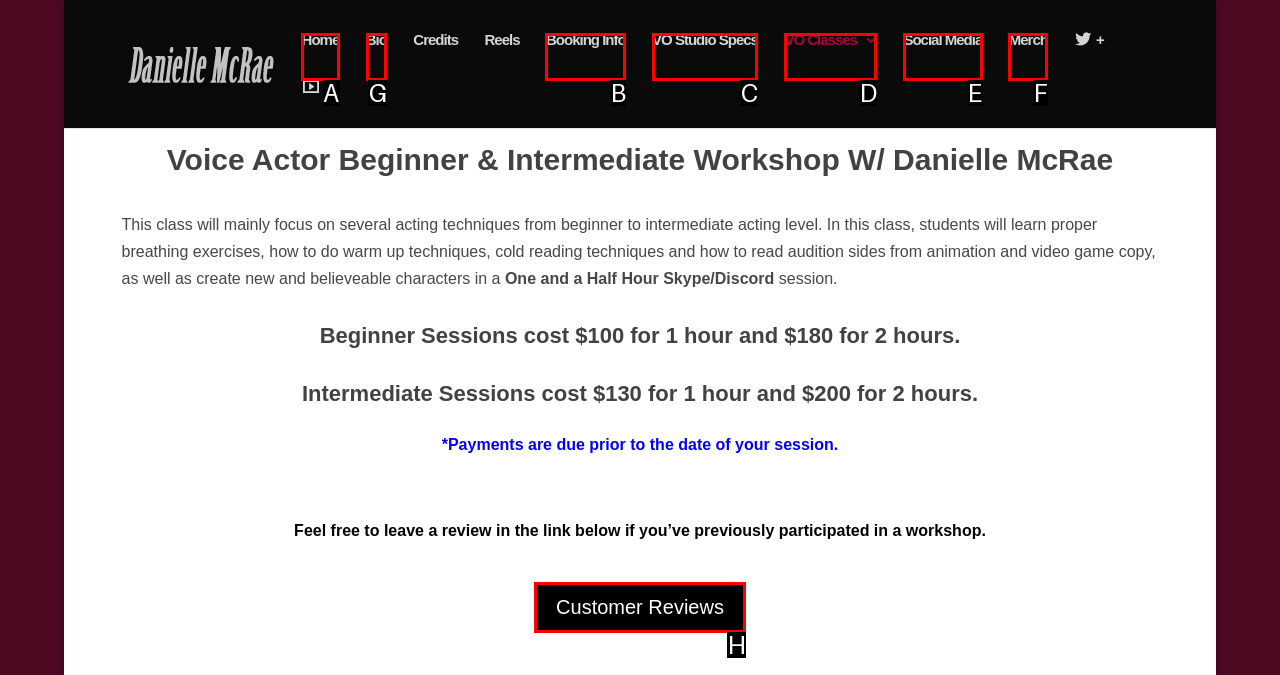Identify the correct letter of the UI element to click for this task: View the 'Bio' page
Respond with the letter from the listed options.

G